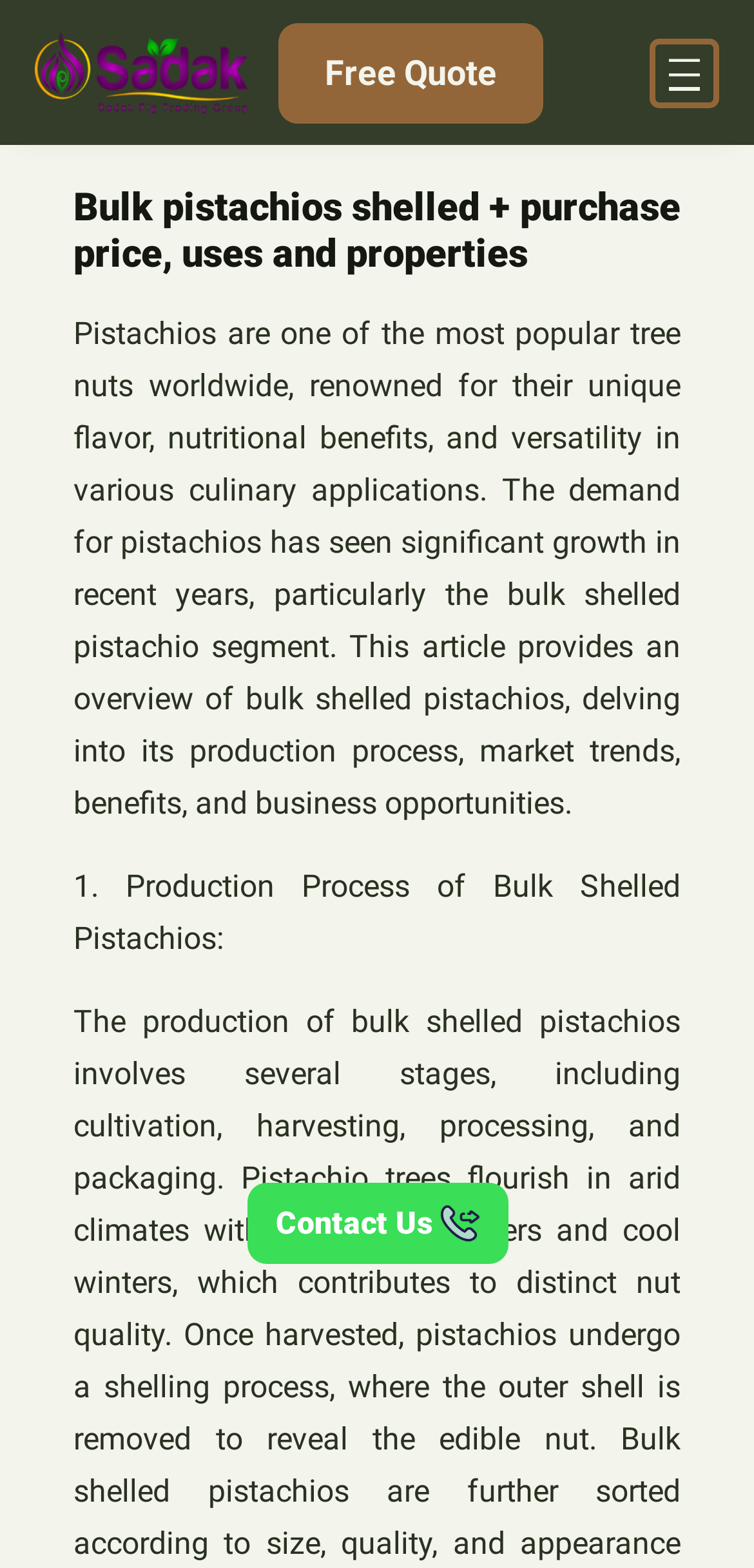What is the purpose of the 'Open menu' button?
Please interpret the details in the image and answer the question thoroughly.

The 'Open menu' button is a navigation element located in the header section of the webpage, and its purpose is to open a menu that likely contains links to other sections of the website or related resources.